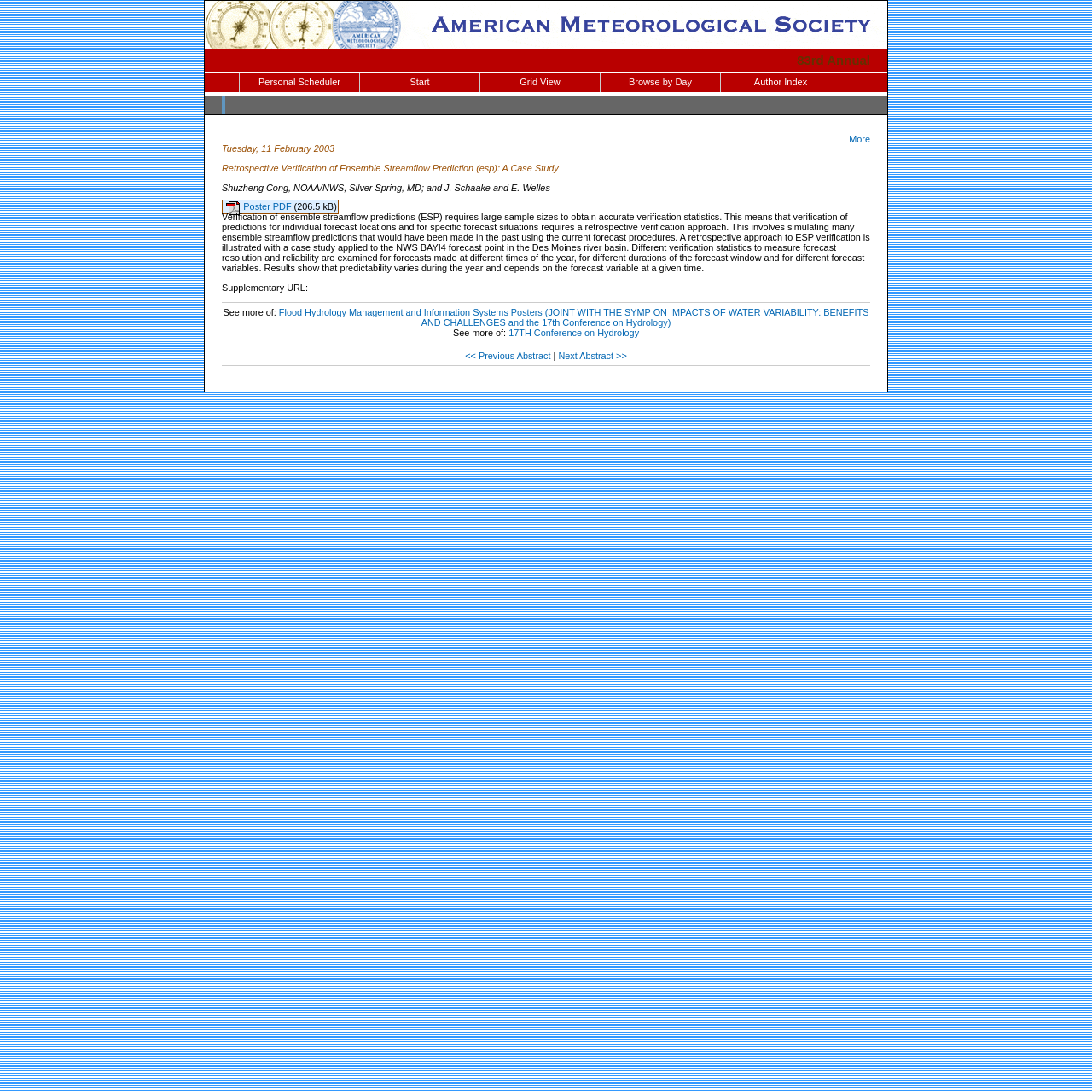Articulate a complete and detailed caption of the webpage elements.

This webpage appears to be an abstract page for a research paper titled "Retrospective Verification of Ensemble Streamflow Prediction (esp): A Case Study" presented at the 83rd Annual conference. 

At the top left, there is a link to the American Meteorological Society (AMS) website, accompanied by an AMS logo image. 

Below the title, there are several links to navigate the conference schedule, including "Personal Scheduler", "Start", "Grid View", "Browse by Day", and "Author Index". 

On the right side, there is a link to the 83rd Annual conference. 

The main content of the page is divided into two sections. The top section displays the abstract's metadata, including the date "Tuesday, 11 February 2003", the title, and the authors' names. 

The bottom section contains the abstract text, which discusses the verification of ensemble streamflow predictions and presents a case study. The abstract text is followed by a link to download the poster PDF and its file size. 

Additionally, there are links to supplementary URLs and related conference sessions, including "Flood Hydrology Management and Information Systems Posters" and "17TH Conference on Hydrology". 

At the bottom of the page, there are navigation links to view the previous or next abstract.